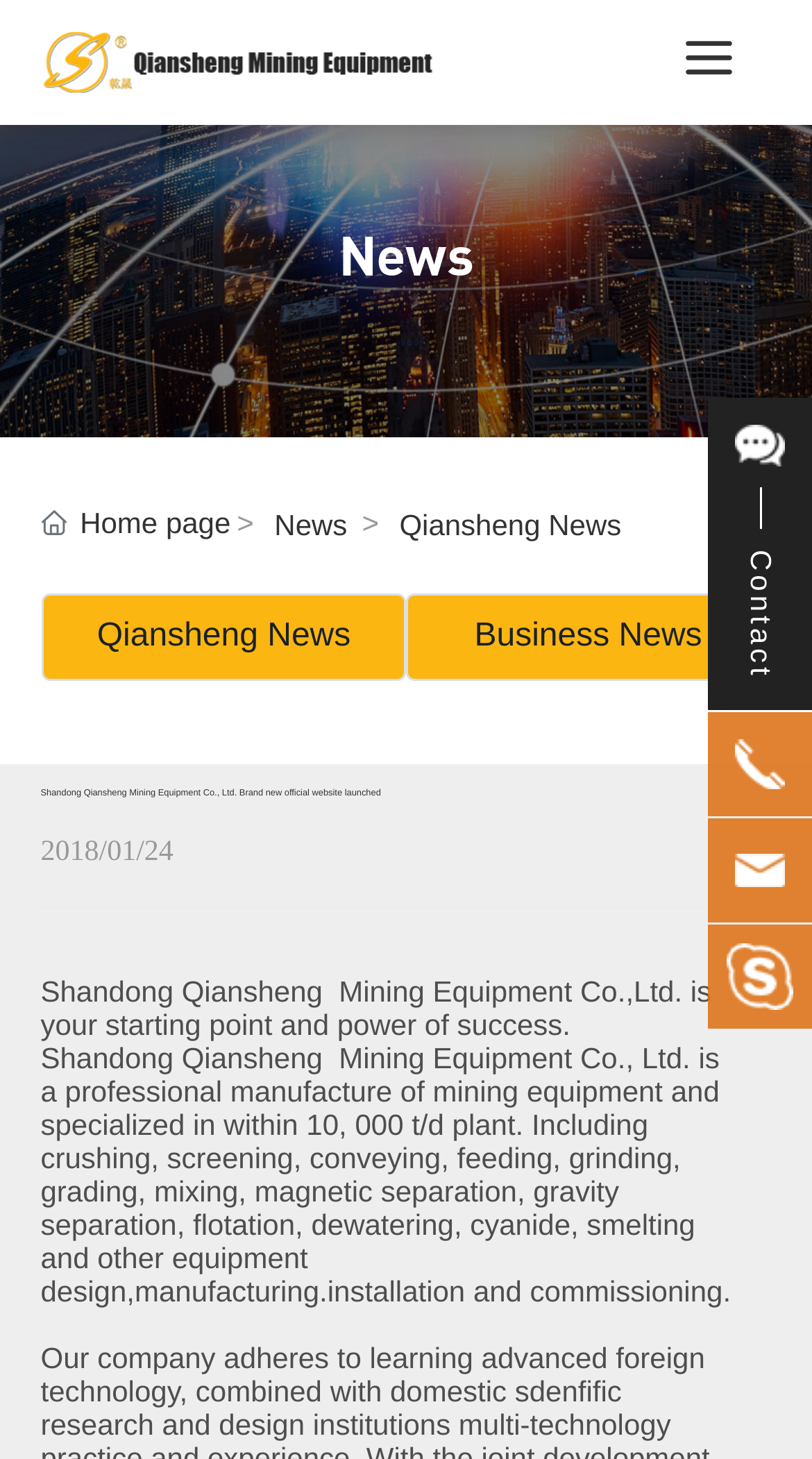Pinpoint the bounding box coordinates of the clickable area necessary to execute the following instruction: "Read 'Shandong Qiansheng Mining Equipment Co., Ltd. Brand new official website launched'". The coordinates should be given as four float numbers between 0 and 1, namely [left, top, right, bottom].

[0.05, 0.541, 0.905, 0.547]